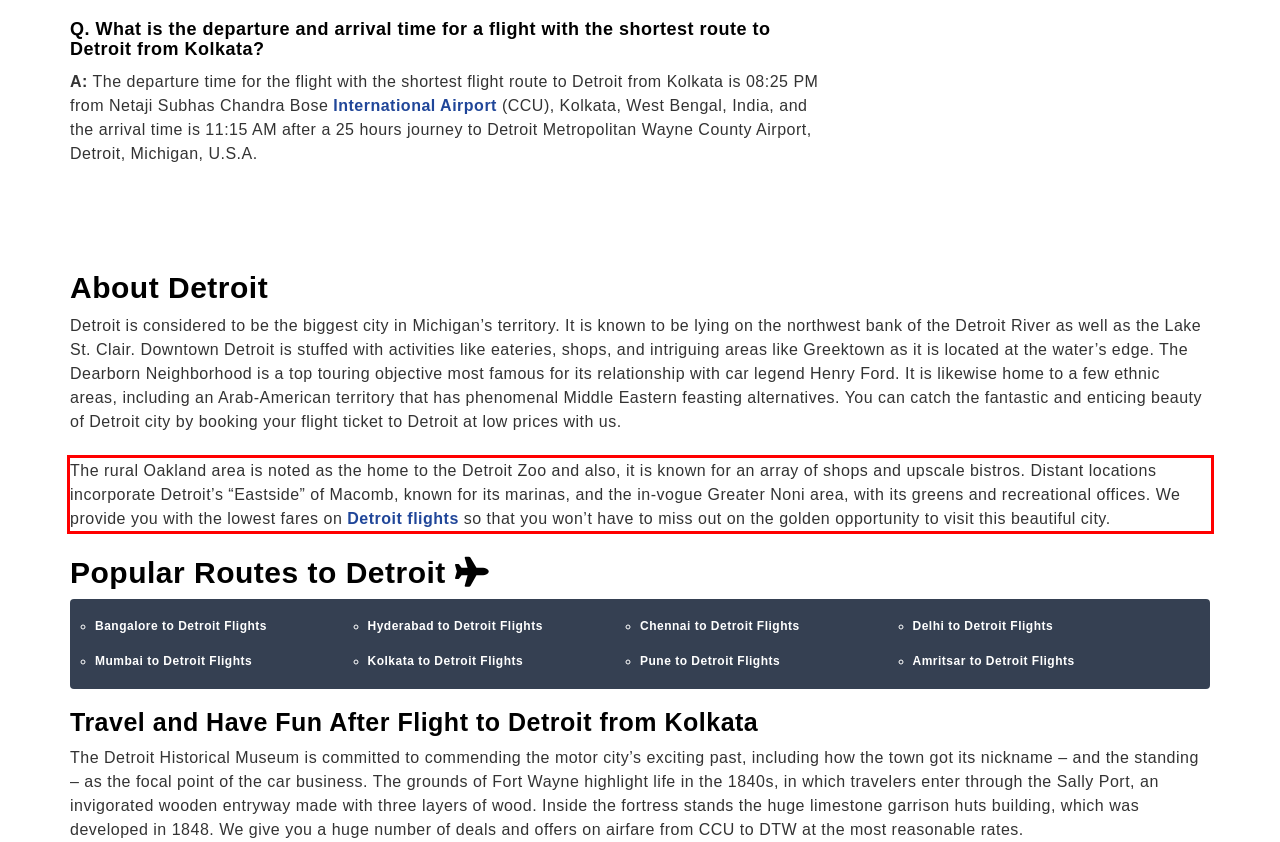Locate the red bounding box in the provided webpage screenshot and use OCR to determine the text content inside it.

The rural Oakland area is noted as the home to the Detroit Zoo and also, it is known for an array of shops and upscale bistros. Distant locations incorporate Detroit’s “Eastside” of Macomb, known for its marinas, and the in-vogue Greater Noni area, with its greens and recreational offices. We provide you with the lowest fares on Detroit flights so that you won’t have to miss out on the golden opportunity to visit this beautiful city.